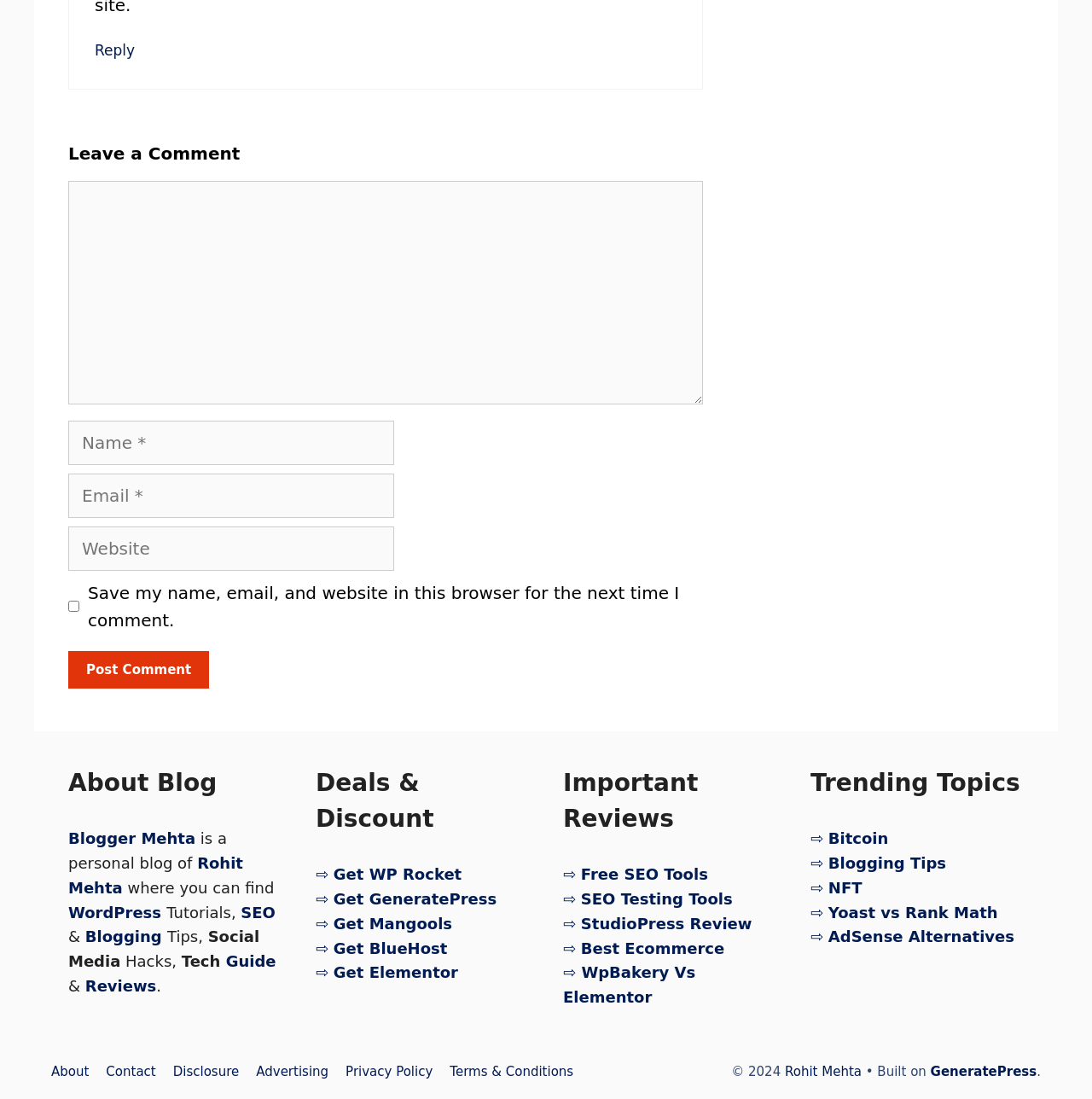Find the bounding box of the web element that fits this description: "Advertising".

[0.235, 0.968, 0.301, 0.982]